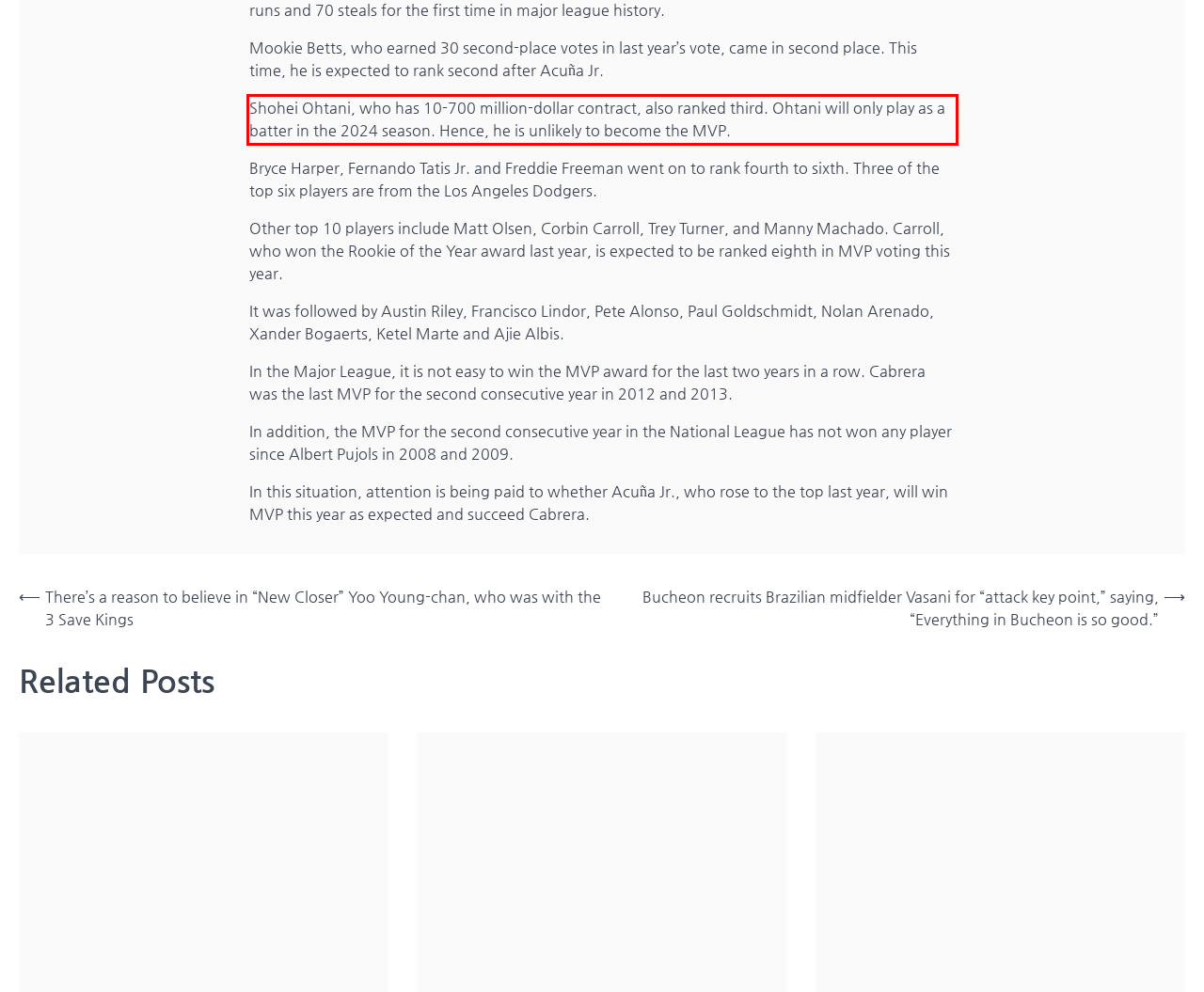Please perform OCR on the UI element surrounded by the red bounding box in the given webpage screenshot and extract its text content.

Shohei Ohtani, who has 10-700 million-dollar contract, also ranked third. Ohtani will only play as a batter in the 2024 season. Hence, he is unlikely to become the MVP.